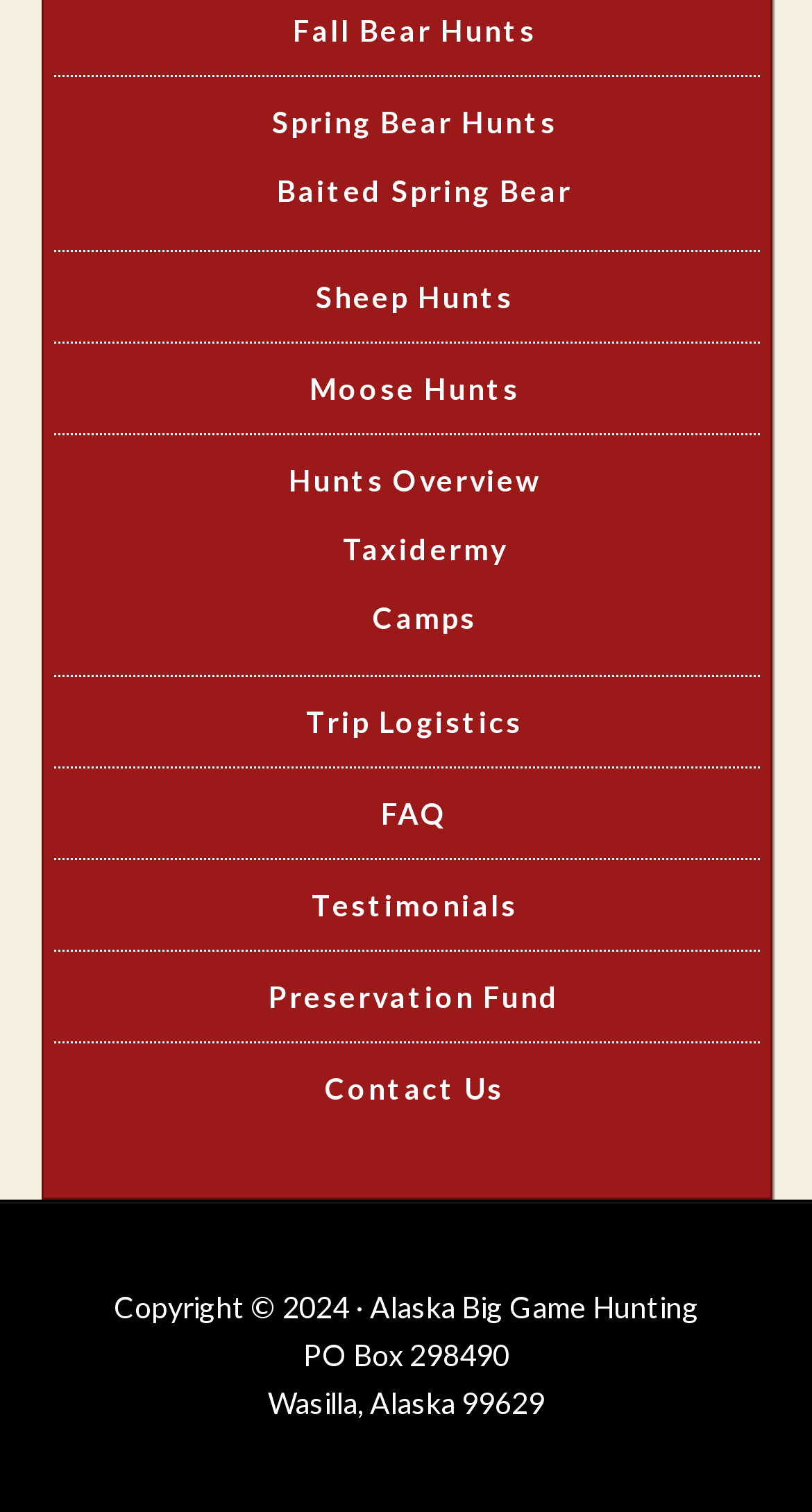Refer to the image and provide a thorough answer to this question:
What type of hunts are offered?

By examining the links on the webpage, I found that there are links to 'Fall Bear Hunts', 'Spring Bear Hunts', 'Sheep Hunts', and 'Moose Hunts', indicating that the website offers these types of hunts.